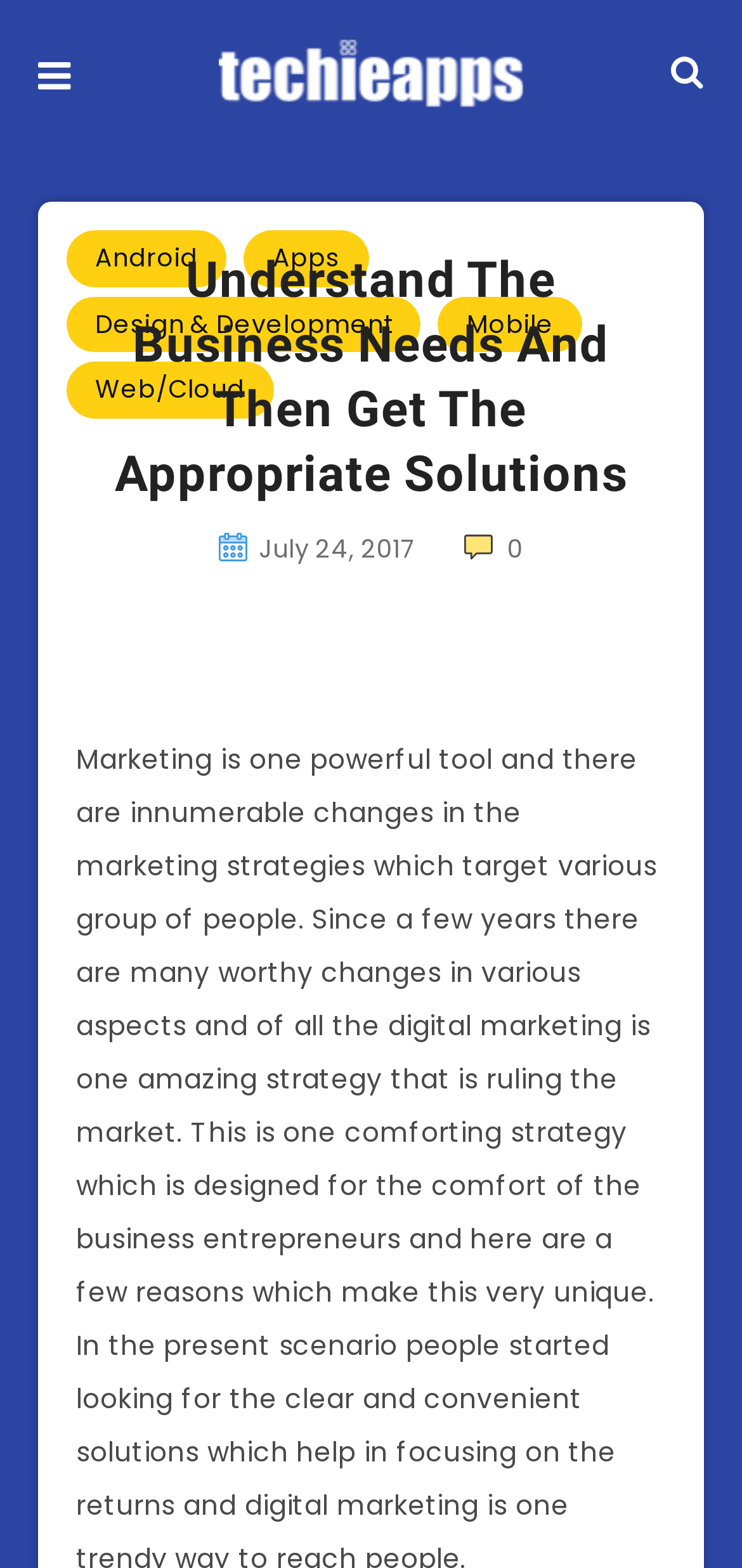Determine the primary headline of the webpage.

Understand The Business Needs And Then Get The Appropriate Solutions